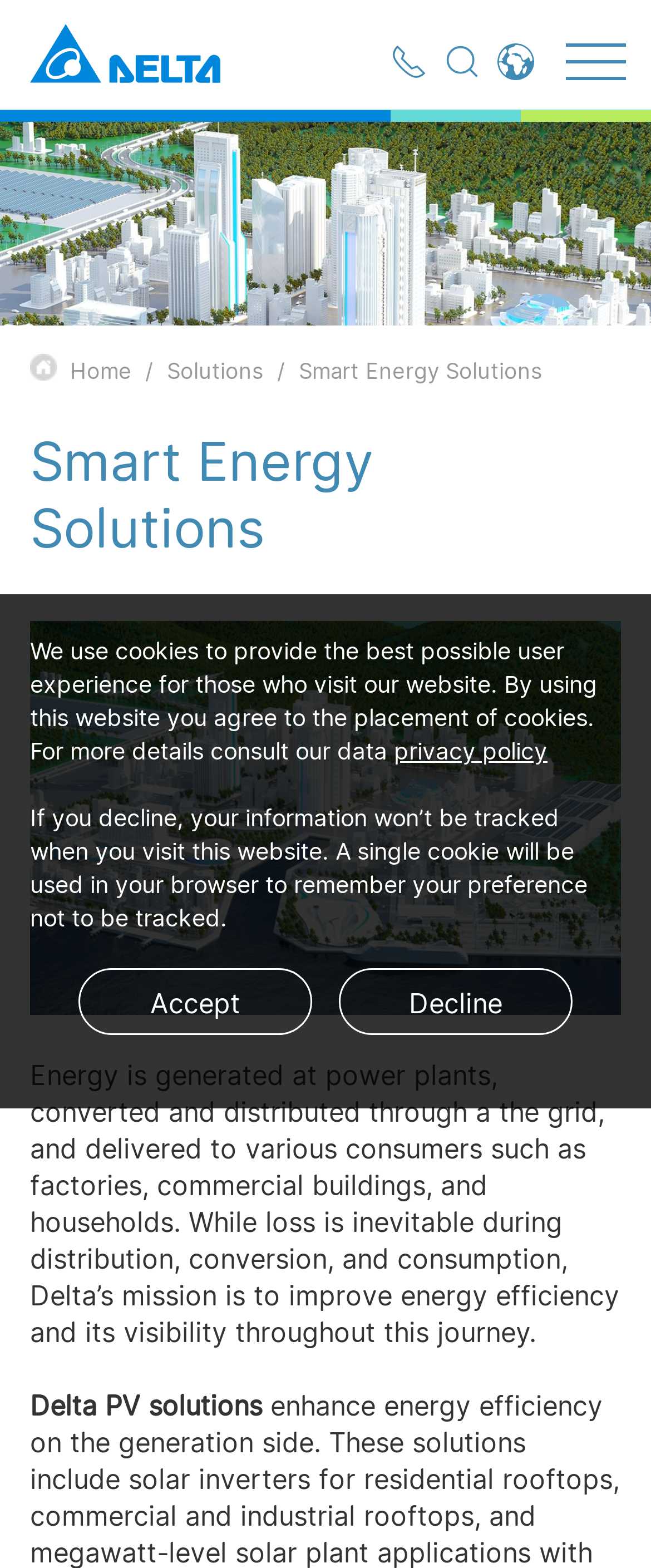What is the purpose of Delta's mission?
Use the screenshot to answer the question with a single word or phrase.

Improve energy efficiency